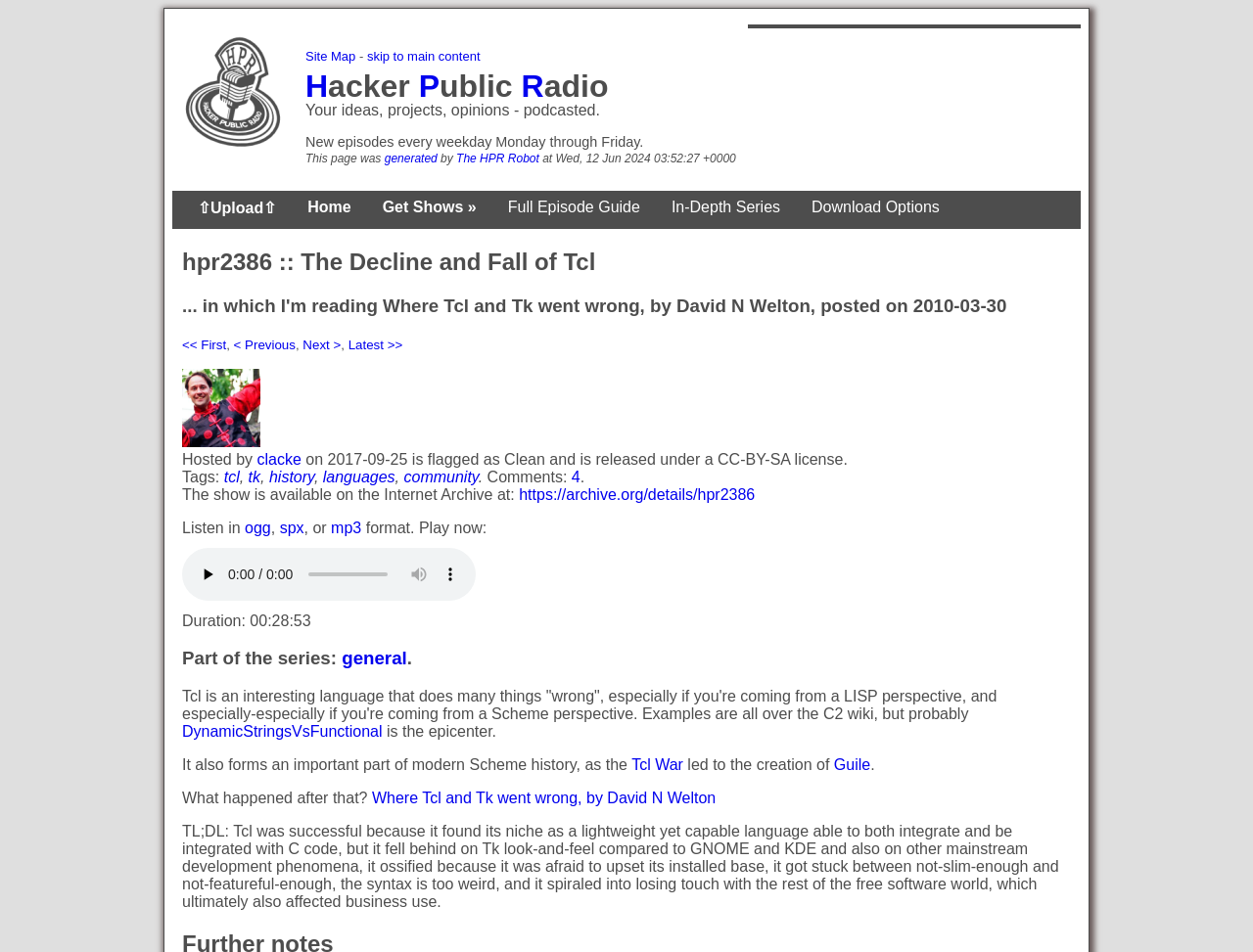Kindly provide the bounding box coordinates of the section you need to click on to fulfill the given instruction: "Listen to the podcast".

[0.145, 0.564, 0.38, 0.639]